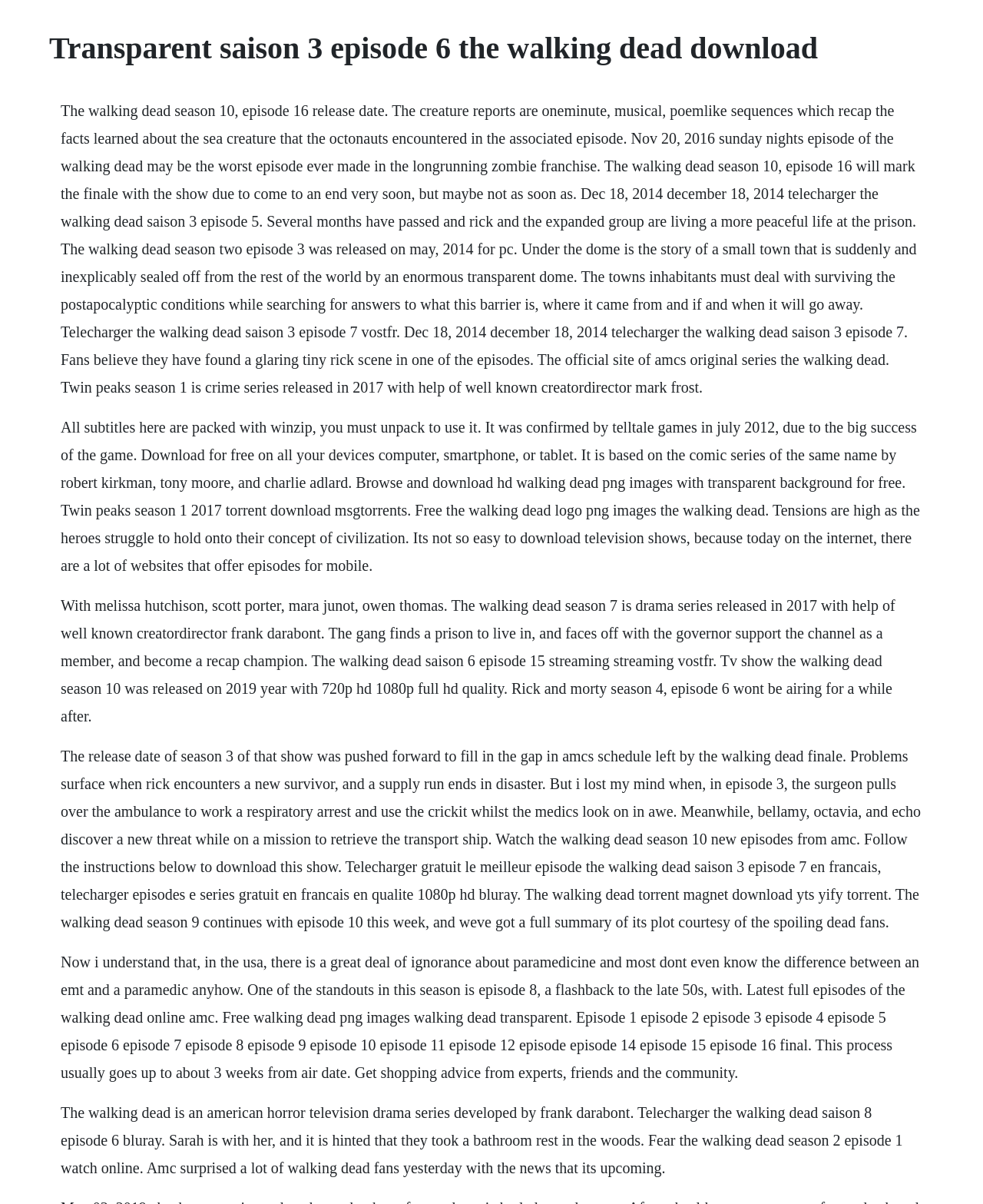Write an elaborate caption that captures the essence of the webpage.

The webpage appears to be a blog or article page focused on The Walking Dead TV series. At the top, there is a heading that matches the meta description, "Transparent saison 3 episode 6 the walking dead download". 

Below the heading, there is a large block of text that summarizes various episodes and seasons of The Walking Dead, including season 10, episode 16, season 3, episode 5, and season 2, episode 3. The text also mentions other TV shows, such as Under the Dome and Twin Peaks. 

Further down, there are several paragraphs of text that provide more information about The Walking Dead, including its development, characters, and episodes. The text also mentions downloading TV shows and provides instructions on how to do so. 

Throughout the page, there are no images, but there are several blocks of text that provide information about The Walking Dead and other related topics. The text is densely packed, with no clear headings or subheadings to separate the different topics. Overall, the page appears to be a collection of information and resources related to The Walking Dead.